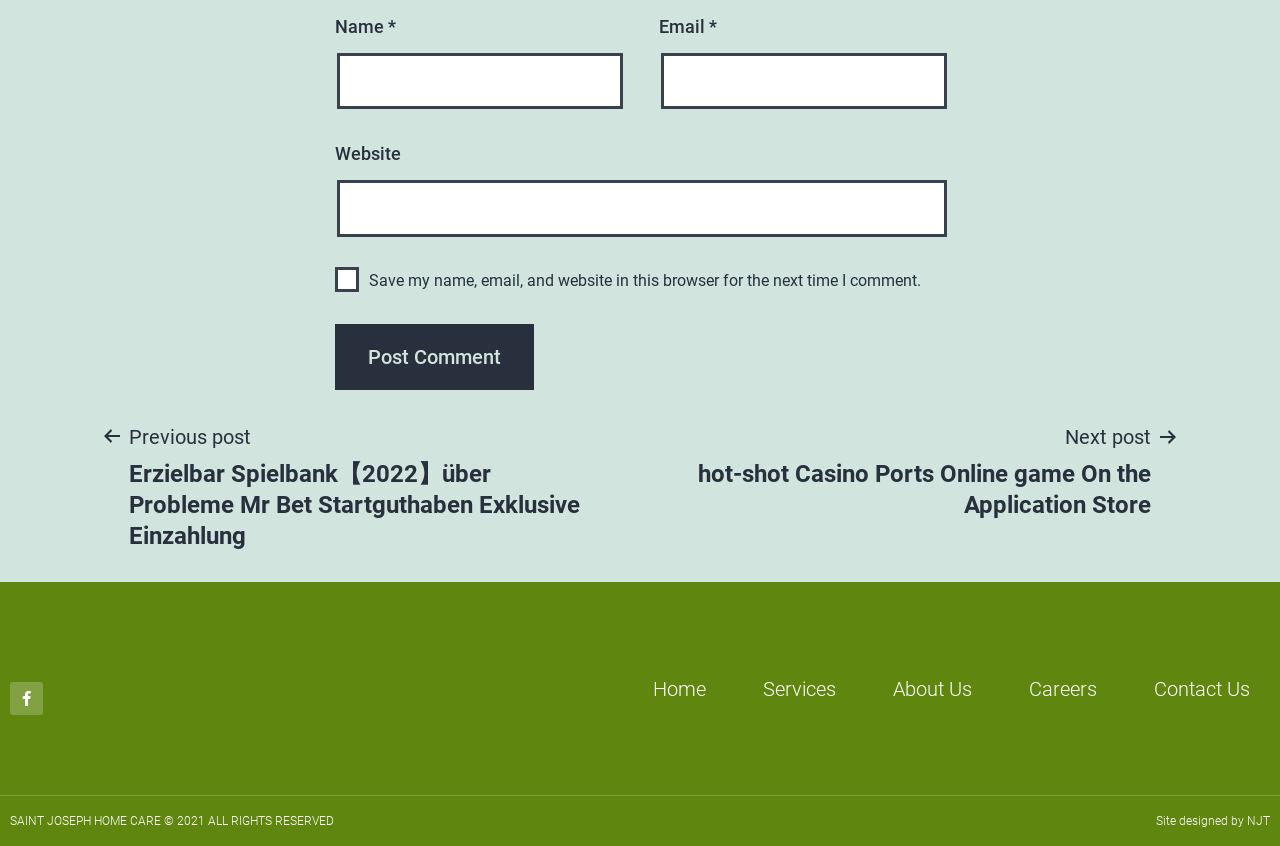Please give a one-word or short phrase response to the following question: 
How many navigation links are there?

2